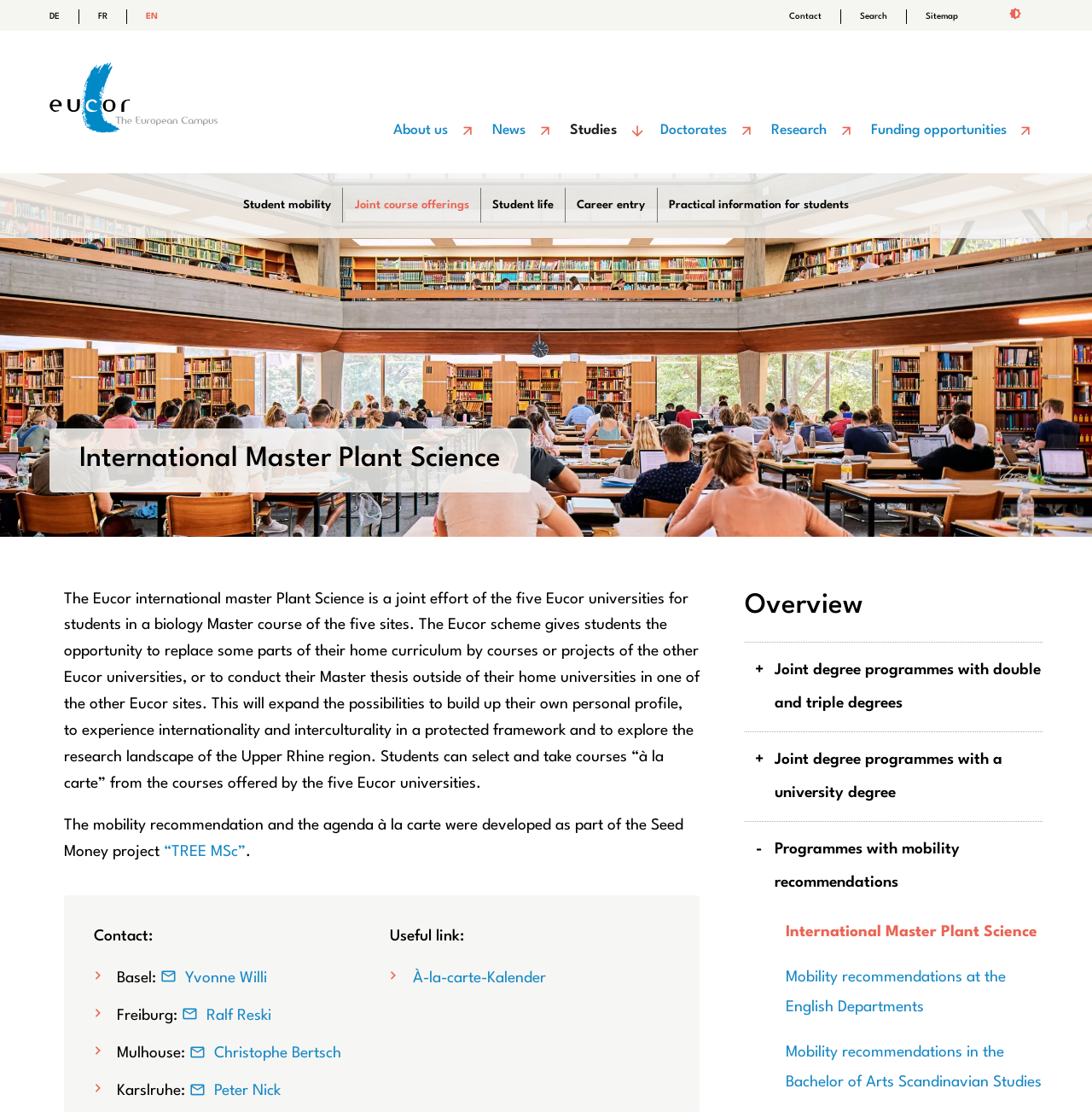Please identify the bounding box coordinates of the area that needs to be clicked to fulfill the following instruction: "Learn about Eucor."

[0.045, 0.136, 0.199, 0.15]